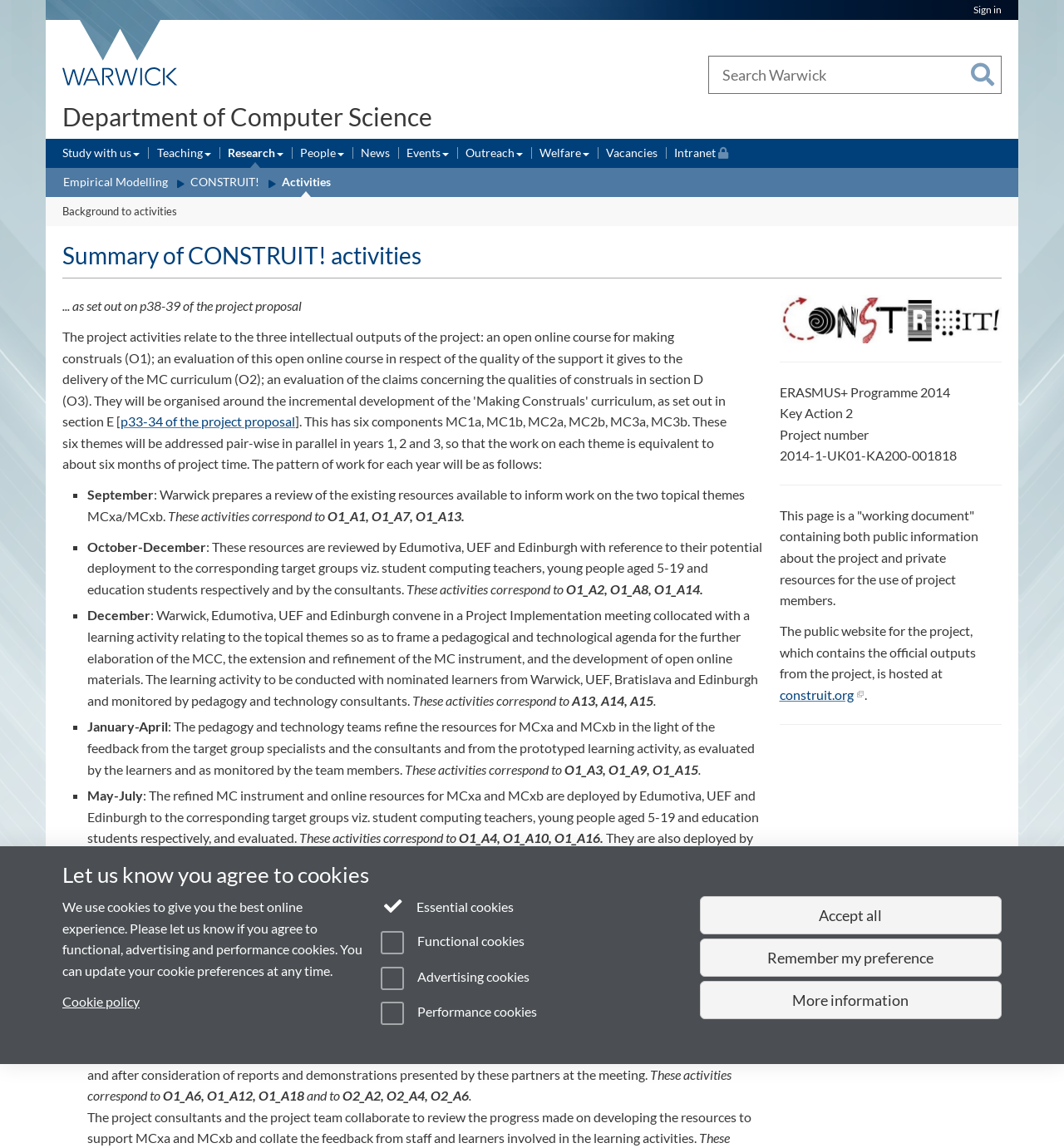What is the name of the department?
Carefully analyze the image and provide a thorough answer to the question.

The answer can be found in the heading element 'Department of Computer Science' which is a child element of the navigation element 'Primary navigation'.